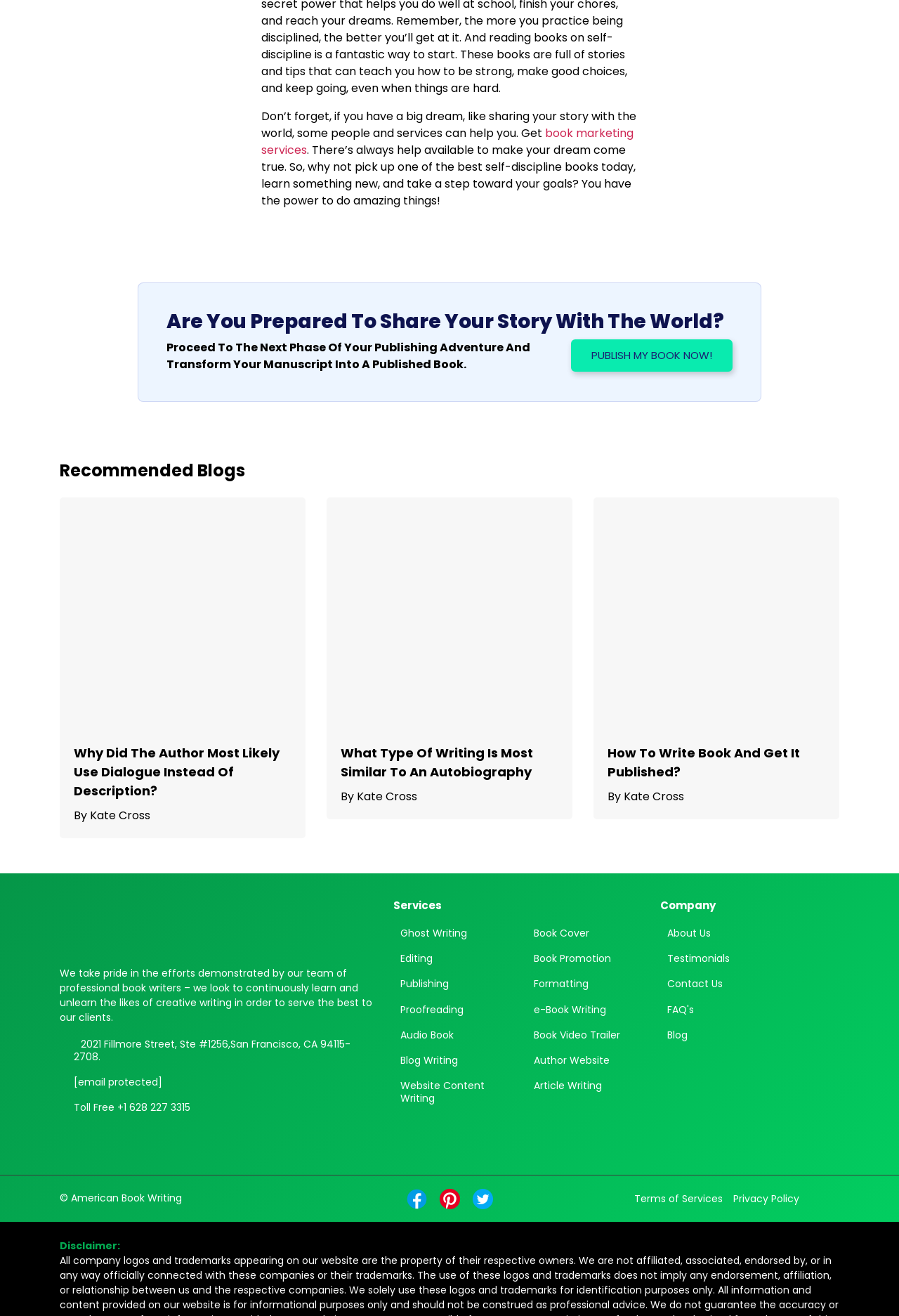Pinpoint the bounding box coordinates of the element to be clicked to execute the instruction: "Get book marketing services to help share your story with the world".

[0.29, 0.095, 0.704, 0.12]